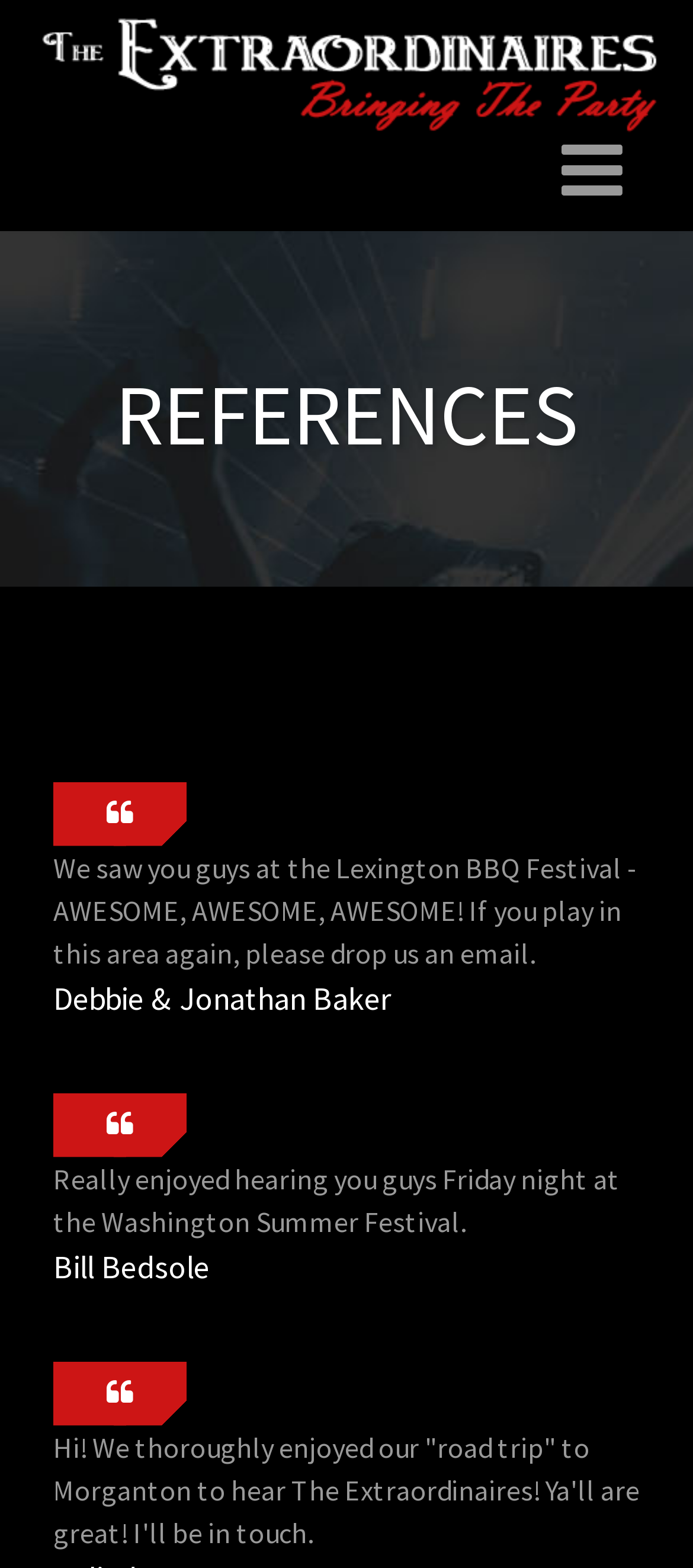Provide the bounding box coordinates of the HTML element this sentence describes: "alt="THE EXTRAORDINAIRES"".

[0.038, 0.006, 0.962, 0.085]